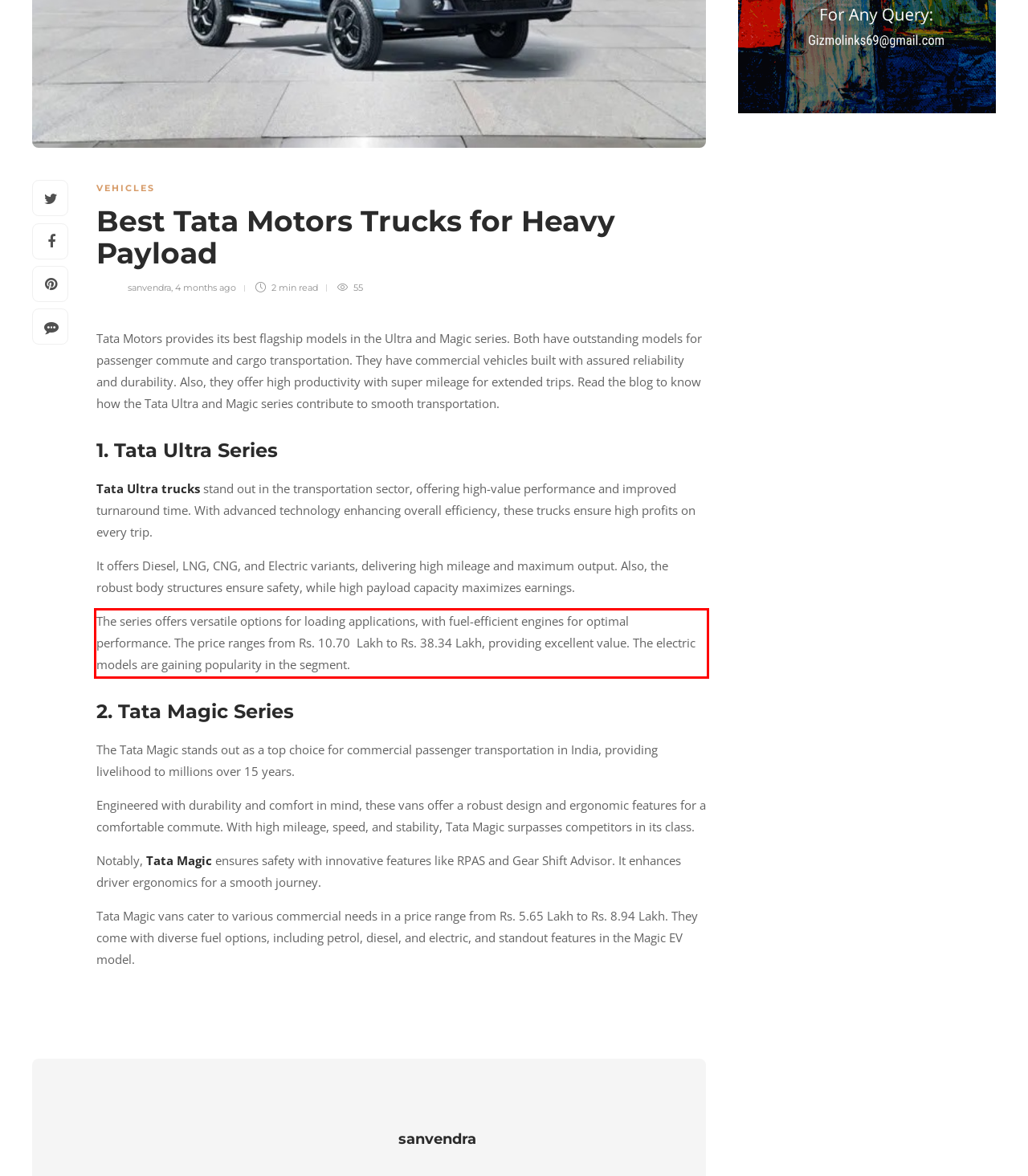You are provided with a screenshot of a webpage that includes a UI element enclosed in a red rectangle. Extract the text content inside this red rectangle.

The series offers versatile options for loading applications, with fuel-efficient engines for optimal performance. The price ranges from Rs. 10.70 Lakh to Rs. 38.34 Lakh, providing excellent value. The electric models are gaining popularity in the segment.